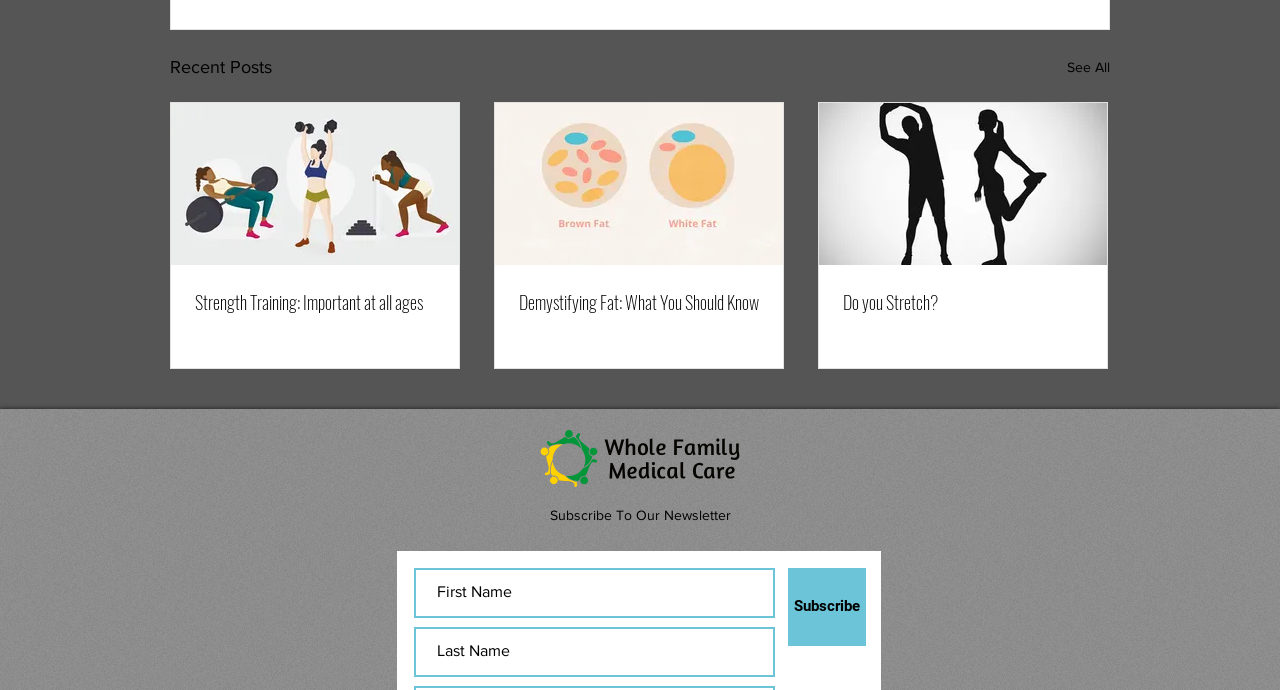Using the format (top-left x, top-left y, bottom-right x, bottom-right y), provide the bounding box coordinates for the described UI element. All values should be floating point numbers between 0 and 1: See All

[0.834, 0.076, 0.867, 0.118]